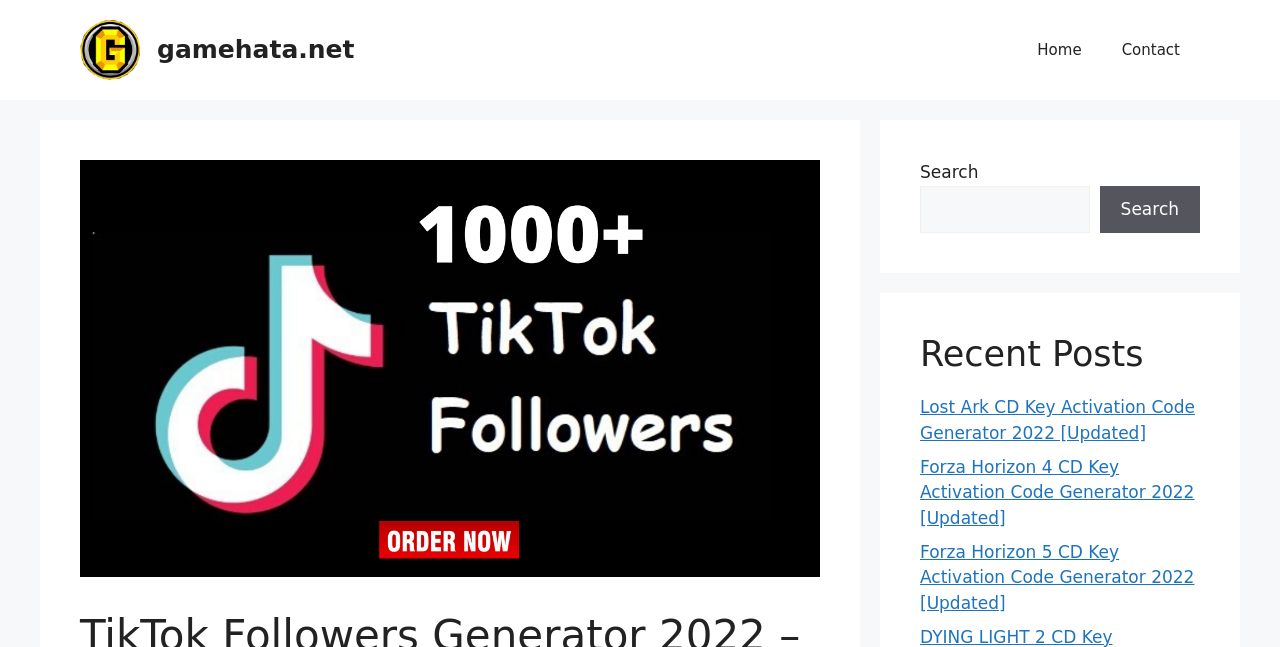Please find the bounding box coordinates in the format (top-left x, top-left y, bottom-right x, bottom-right y) for the given element description. Ensure the coordinates are floating point numbers between 0 and 1. Description: Search

[0.859, 0.287, 0.938, 0.361]